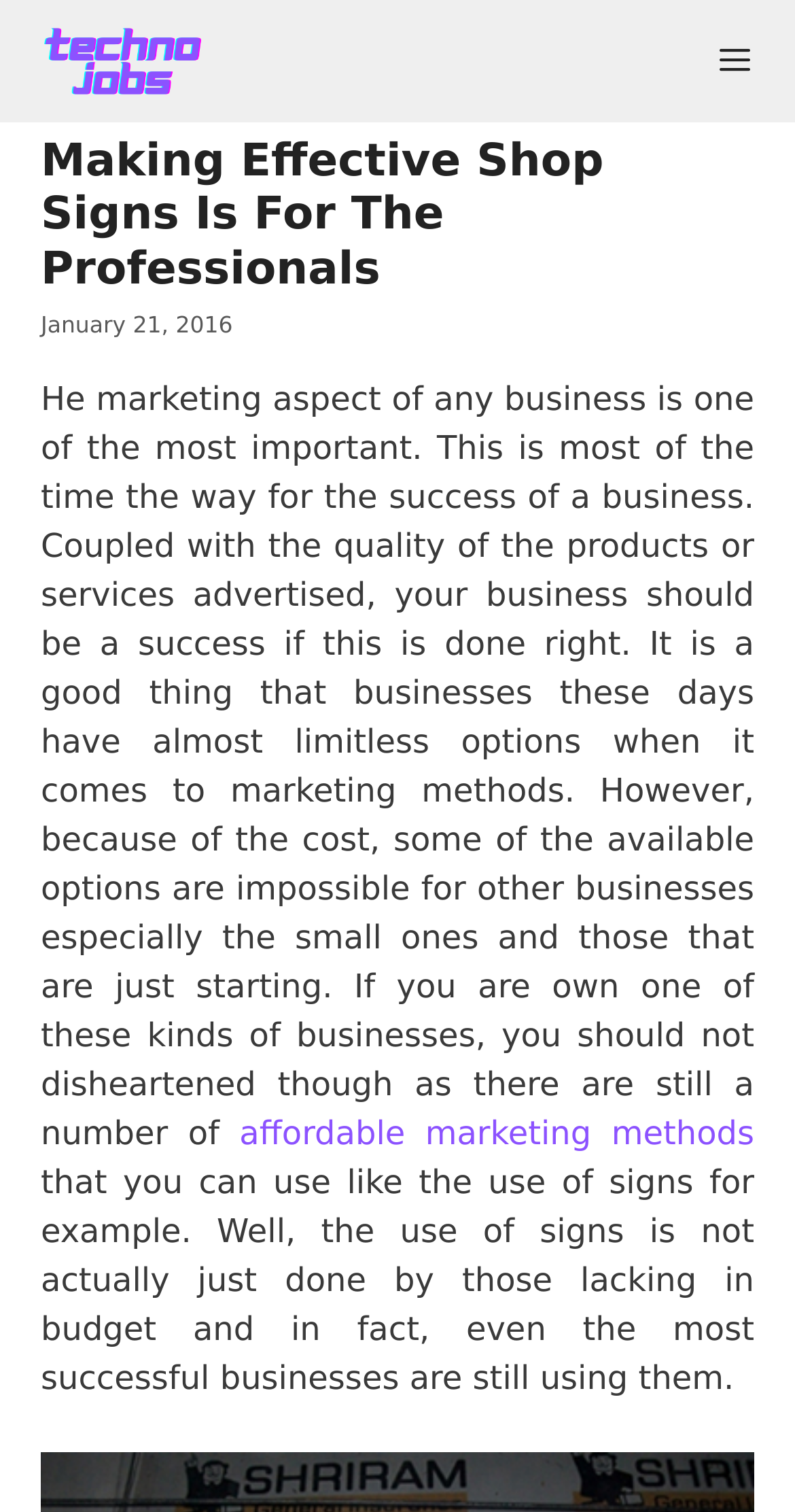From the element description: "affordable marketing methods", extract the bounding box coordinates of the UI element. The coordinates should be expressed as four float numbers between 0 and 1, in the order [left, top, right, bottom].

[0.301, 0.737, 0.949, 0.762]